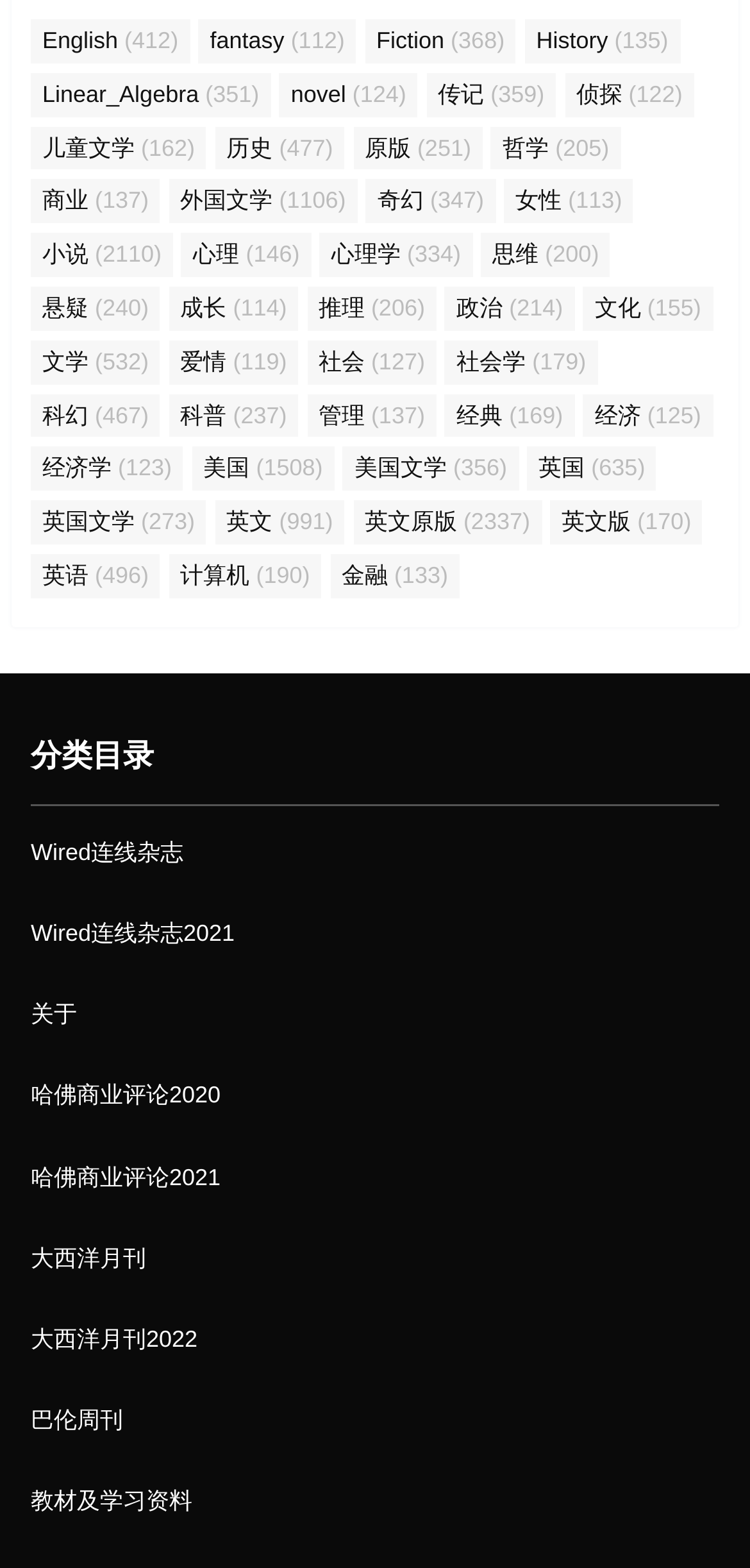Determine the bounding box coordinates for the UI element matching this description: "Wired连线杂志".

[0.041, 0.535, 0.244, 0.552]